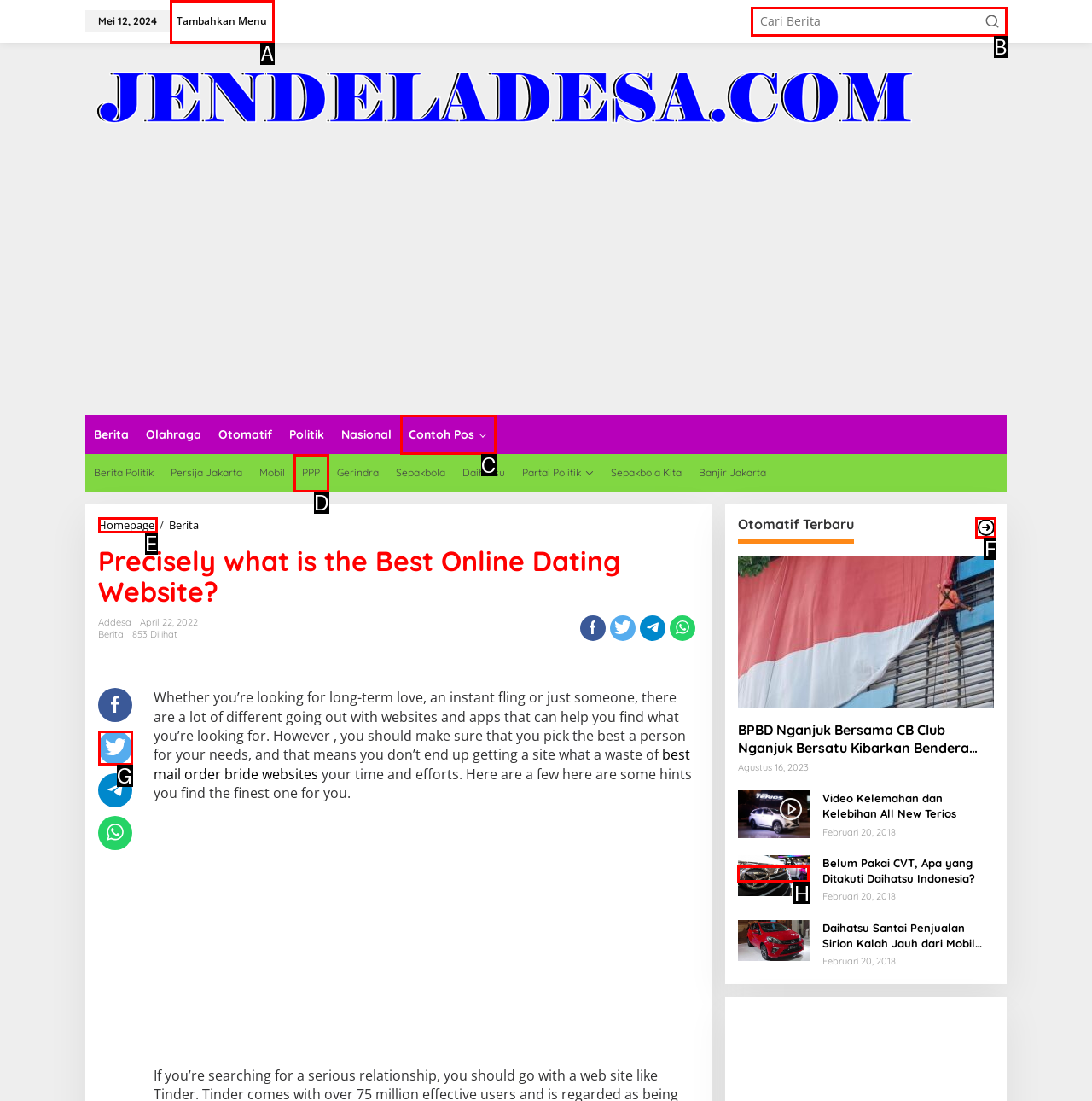Select the HTML element that matches the description: name="s" placeholder="Cari Berita"
Respond with the letter of the correct choice from the given options directly.

B